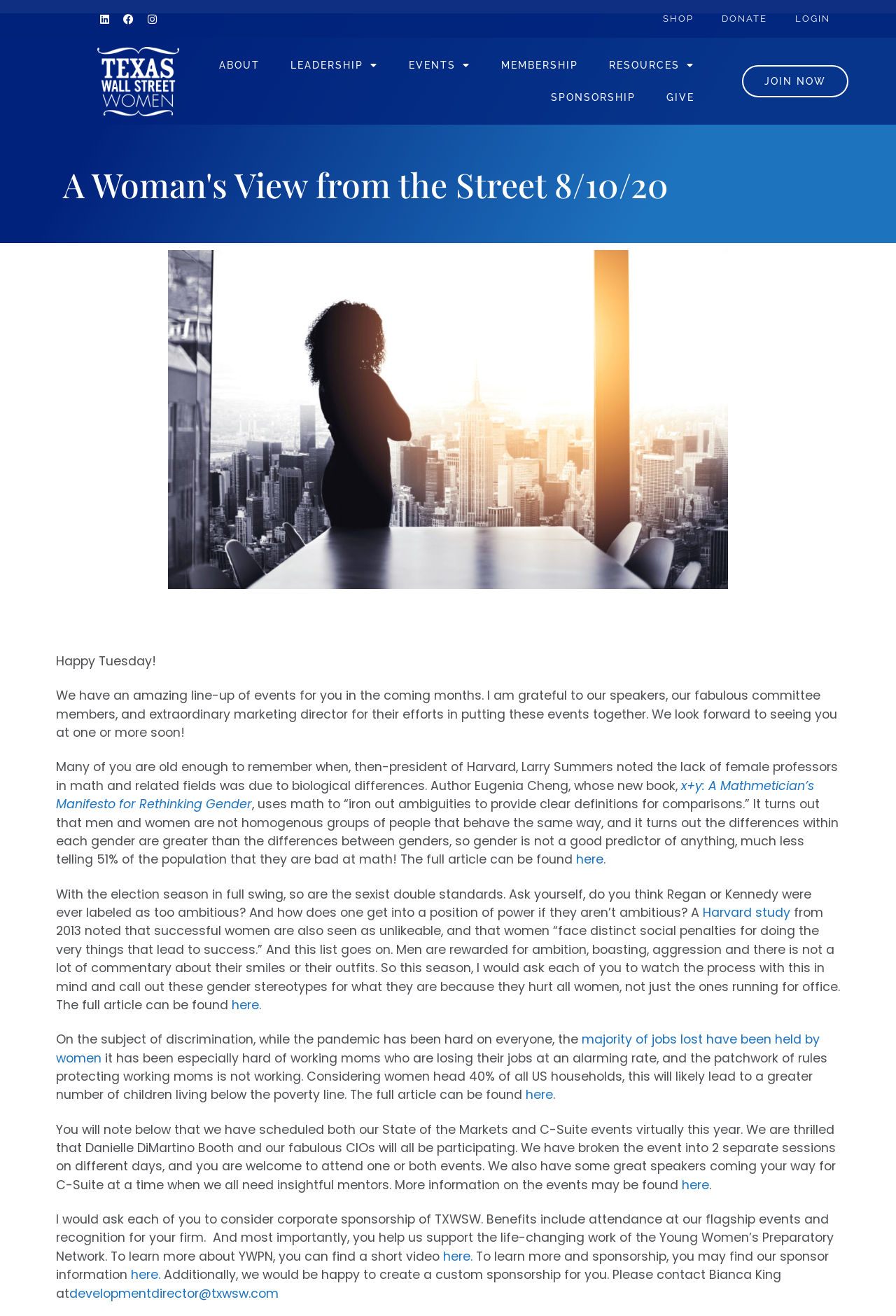Identify the bounding box coordinates for the element that needs to be clicked to fulfill this instruction: "Read the article about x+y: A Mathematician’s Manifesto for Rethinking Gender". Provide the coordinates in the format of four float numbers between 0 and 1: [left, top, right, bottom].

[0.062, 0.591, 0.909, 0.617]